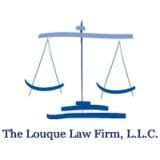Describe the image with as much detail as possible.

The image features the logo of The Louque Law Firm, L.L.C., depicting a traditional balance scale symbolizing justice. The firm's name is situated below the image, emphasizing its commitment to legal services and representation. The blue hues used in the design convey professionalism and trust, reflecting the firm's dedication to assisting clients with legal matters, particularly in areas such as bankruptcy and real estate law.